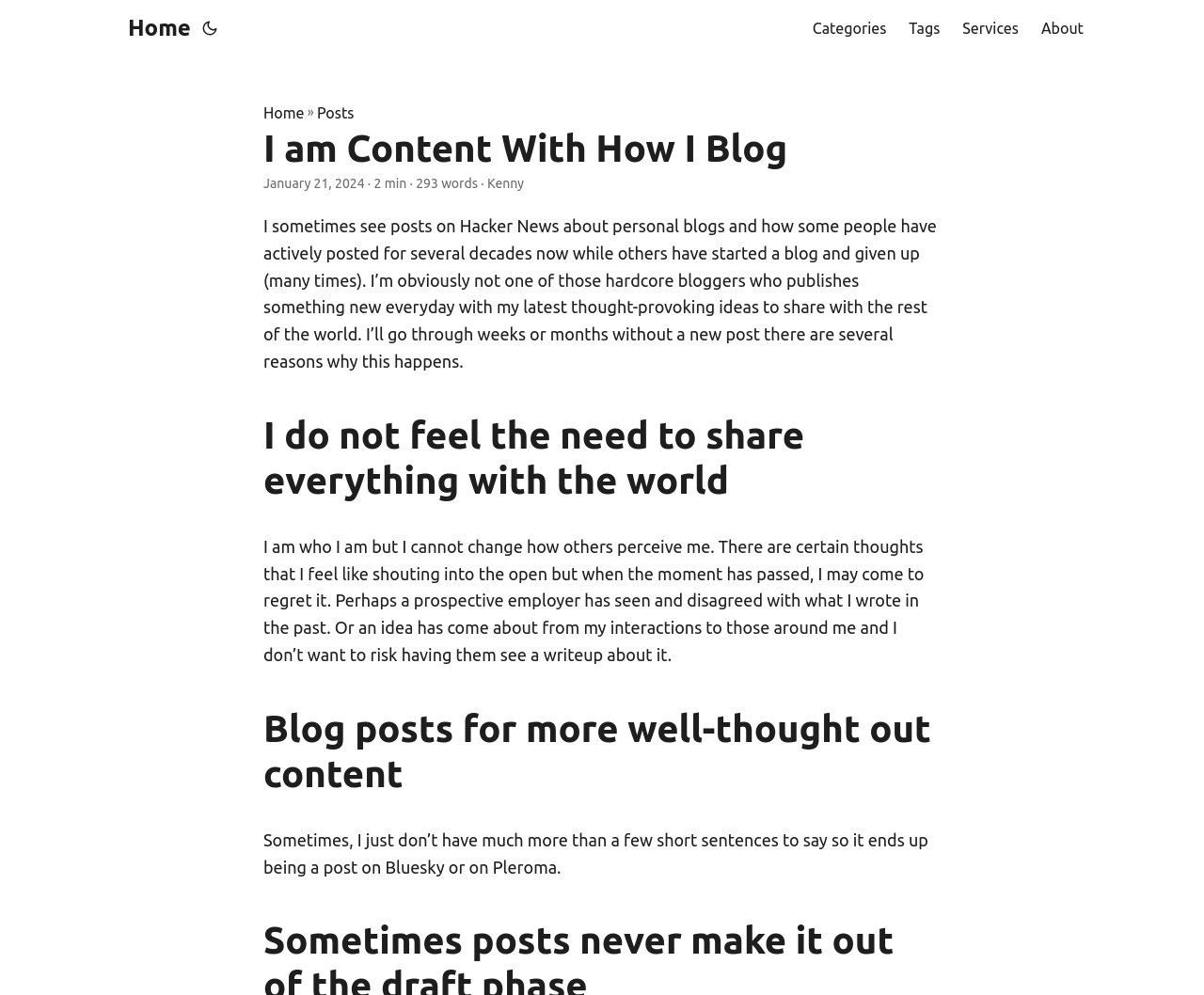Please answer the following question using a single word or phrase: 
What is the date of the blog post?

2024-01-21